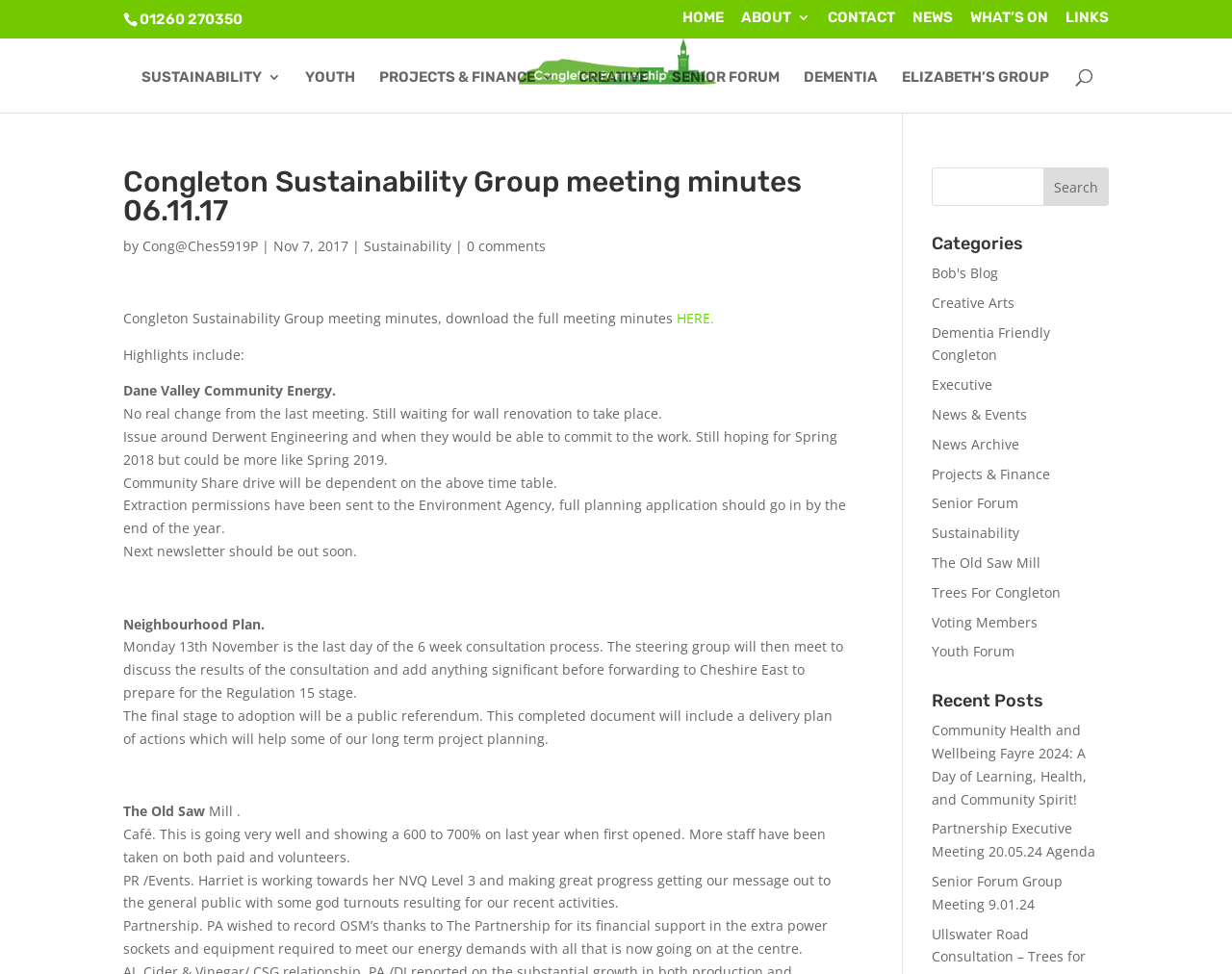Please analyze the image and provide a thorough answer to the question:
What is the phone number mentioned on the webpage?

I searched for a phone number on the webpage and found it in the top section, which is '01260 270350'.